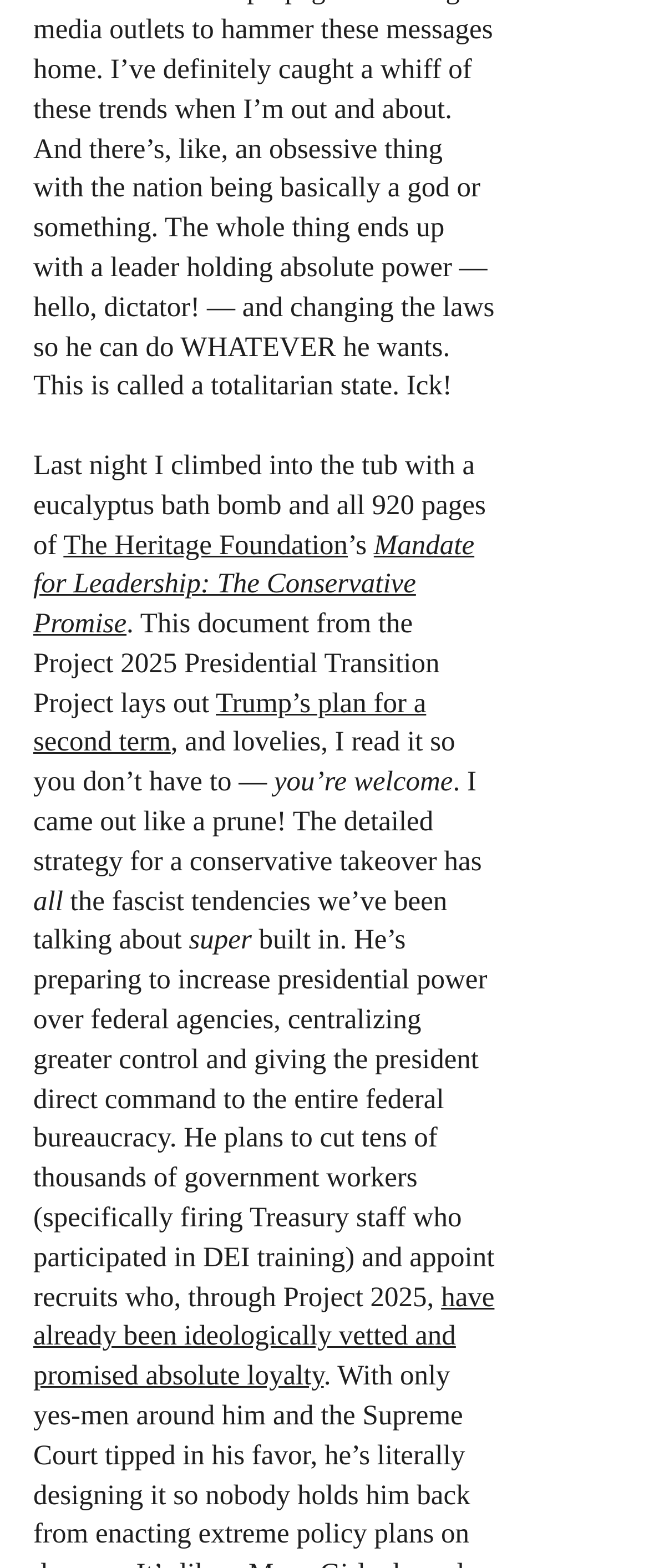What kind of training did Treasury staff participate in?
Using the image, answer in one word or phrase.

DEI training